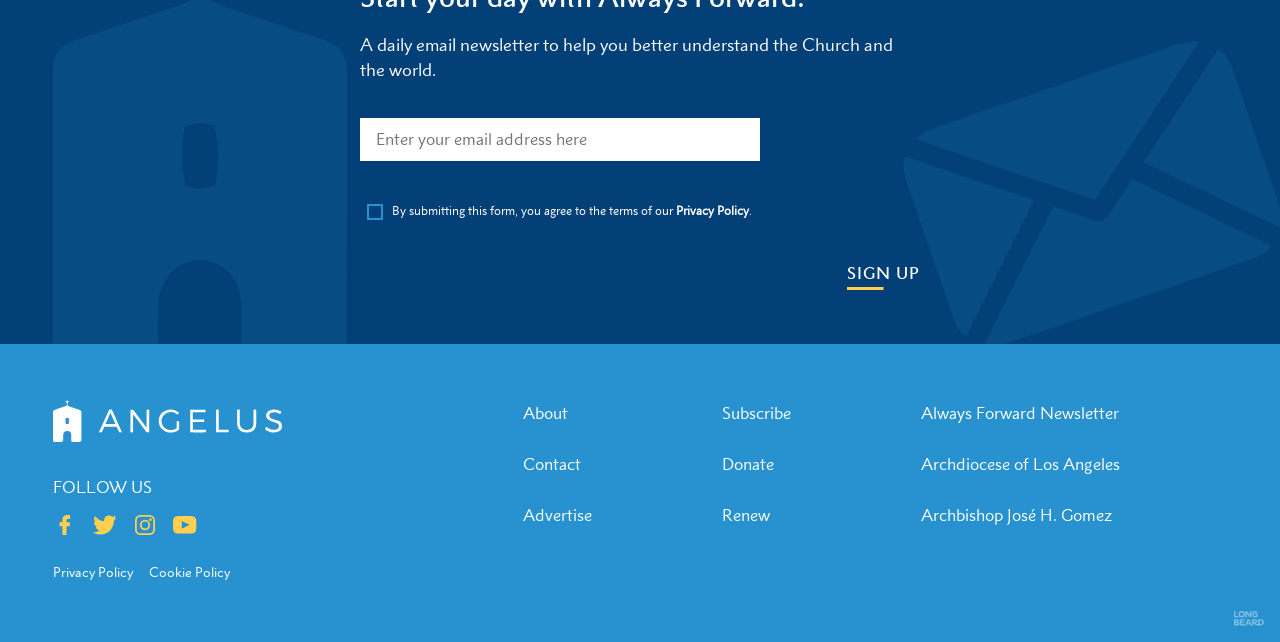Show me the bounding box coordinates of the clickable region to achieve the task as per the instruction: "Follow on social media".

[0.042, 0.802, 0.06, 0.833]